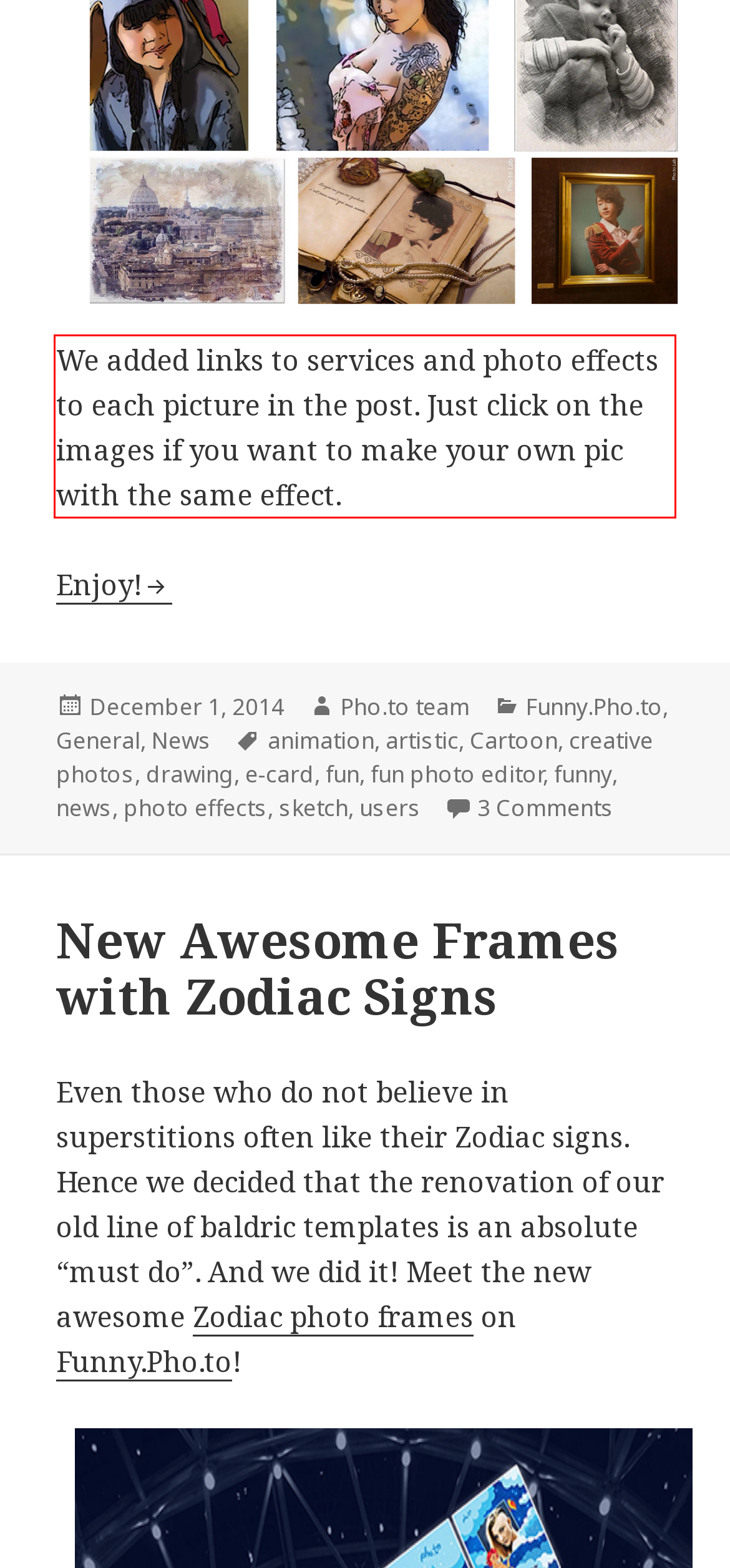Given a screenshot of a webpage with a red bounding box, please identify and retrieve the text inside the red rectangle.

We added links to services and photo effects to each picture in the post. Just click on the images if you want to make your own pic with the same effect.